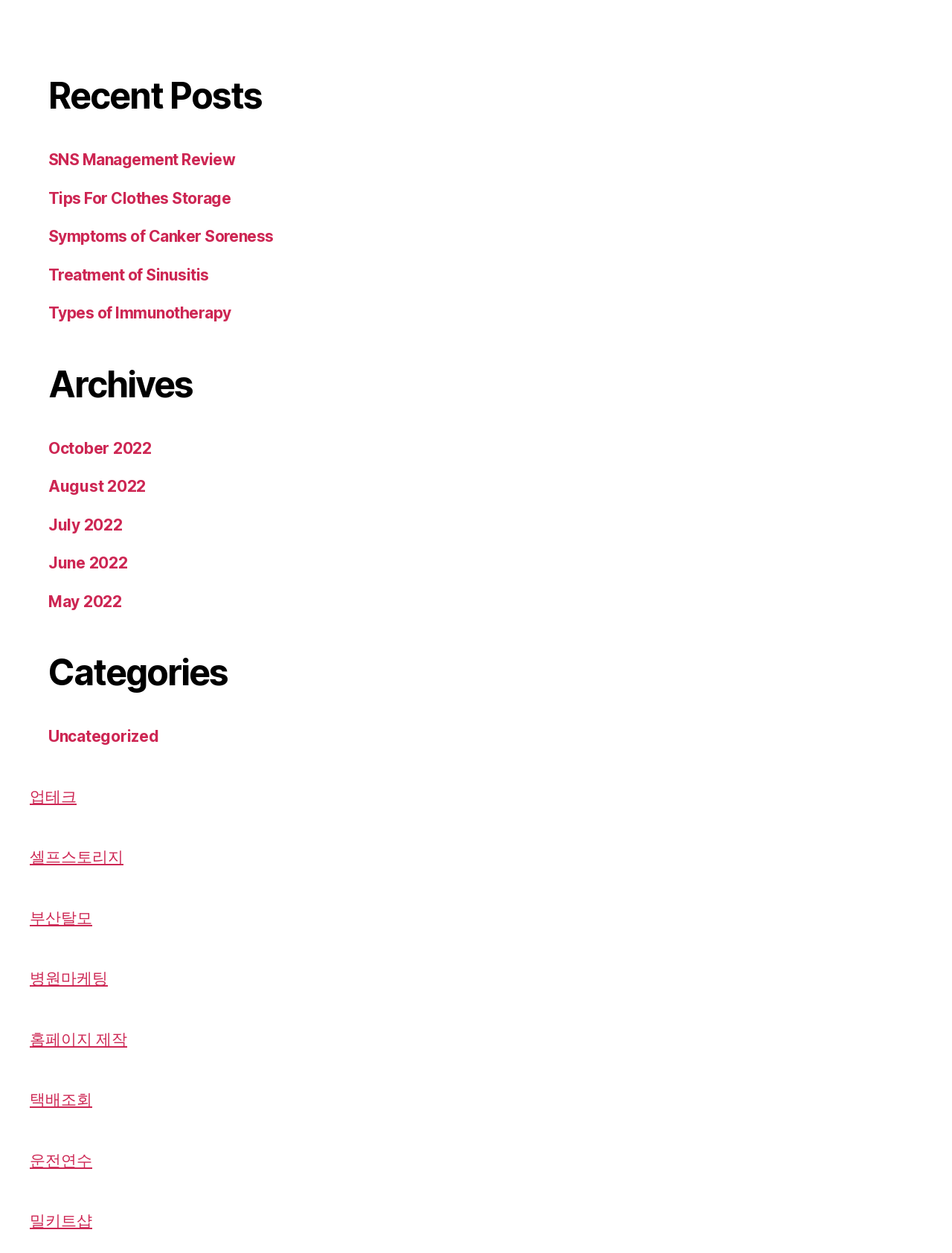Specify the bounding box coordinates of the region I need to click to perform the following instruction: "explore Uncategorized category". The coordinates must be four float numbers in the range of 0 to 1, i.e., [left, top, right, bottom].

[0.051, 0.58, 0.167, 0.595]